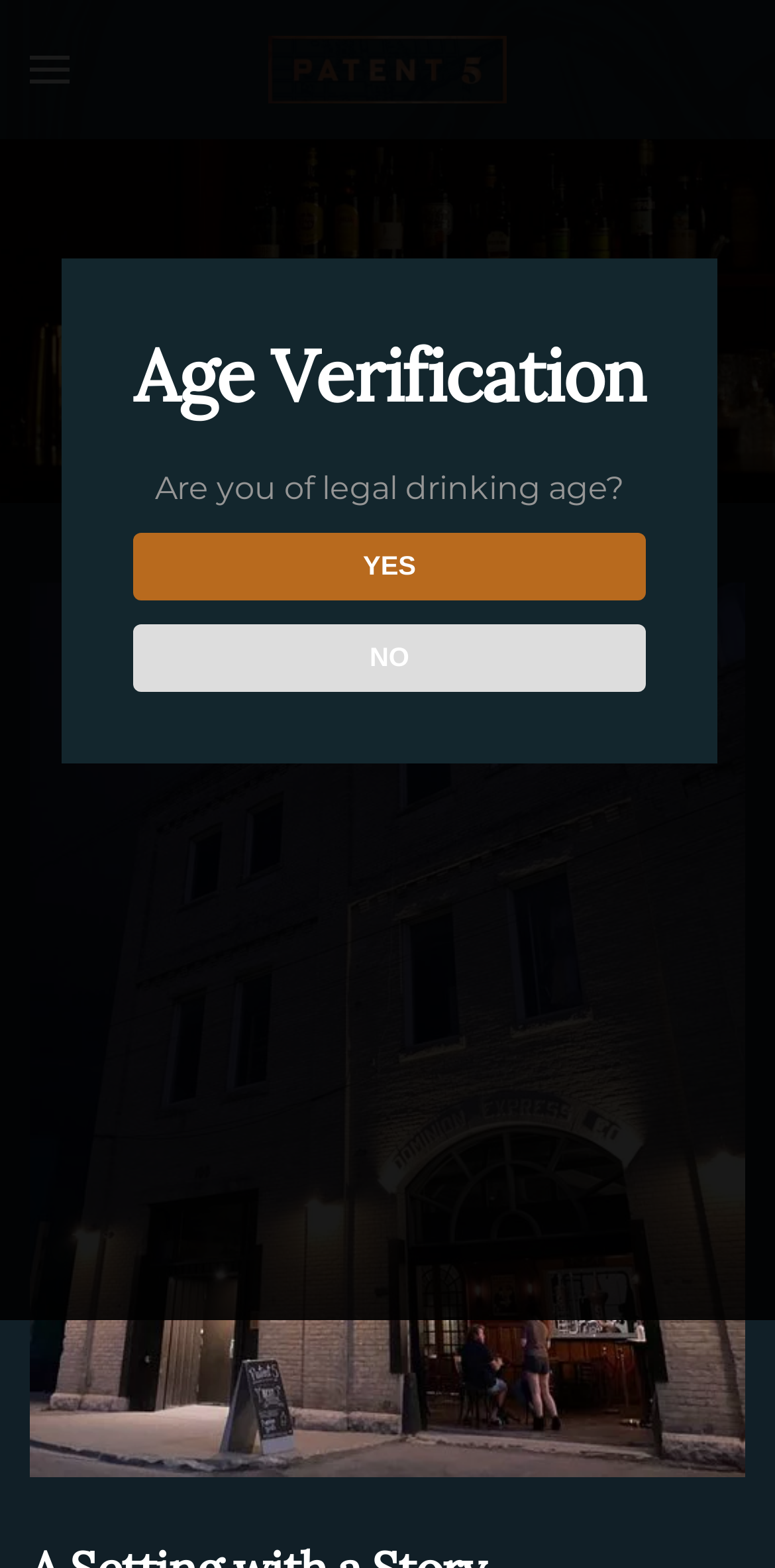Please identify and generate the text content of the webpage's main heading.

The Cocktail Room